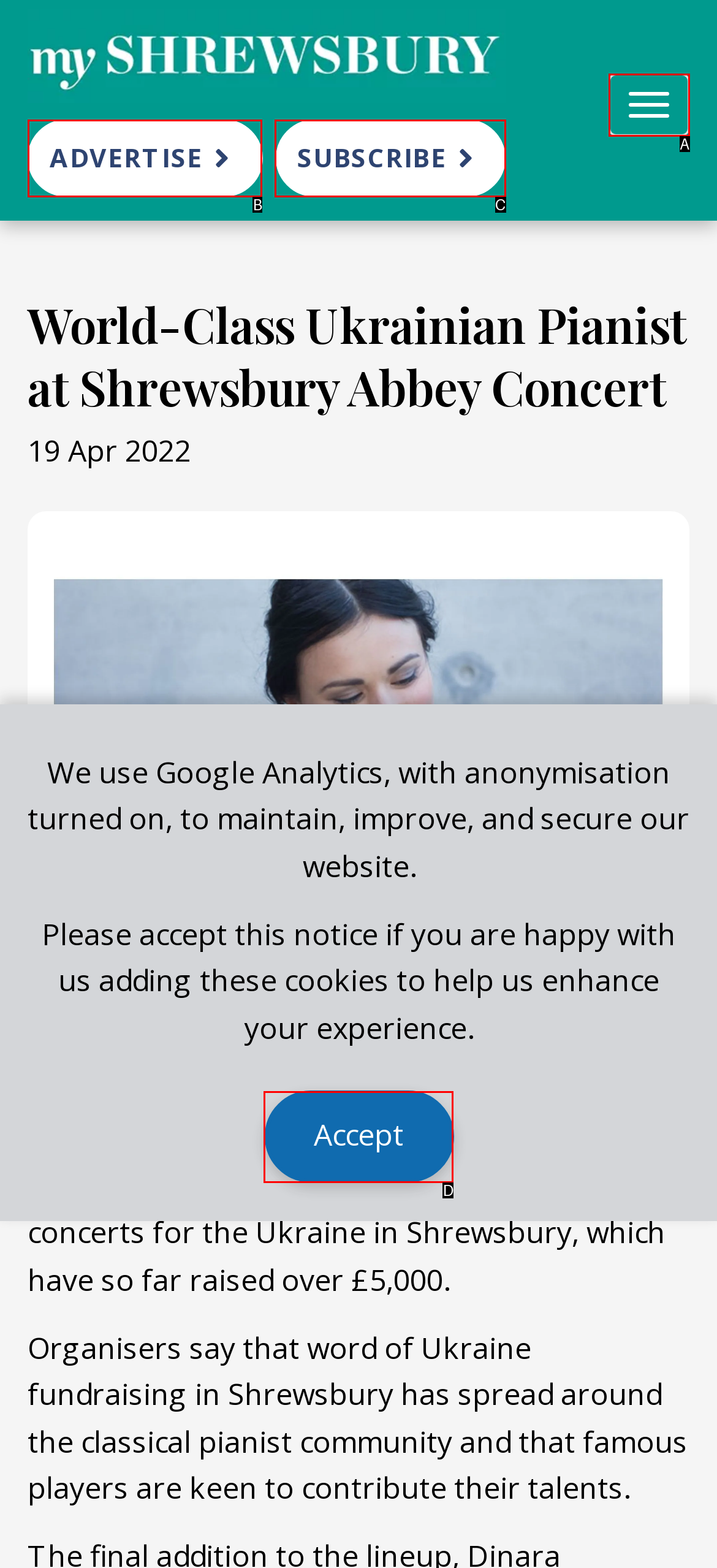Find the option that best fits the description: Toggle navigation. Answer with the letter of the option.

A